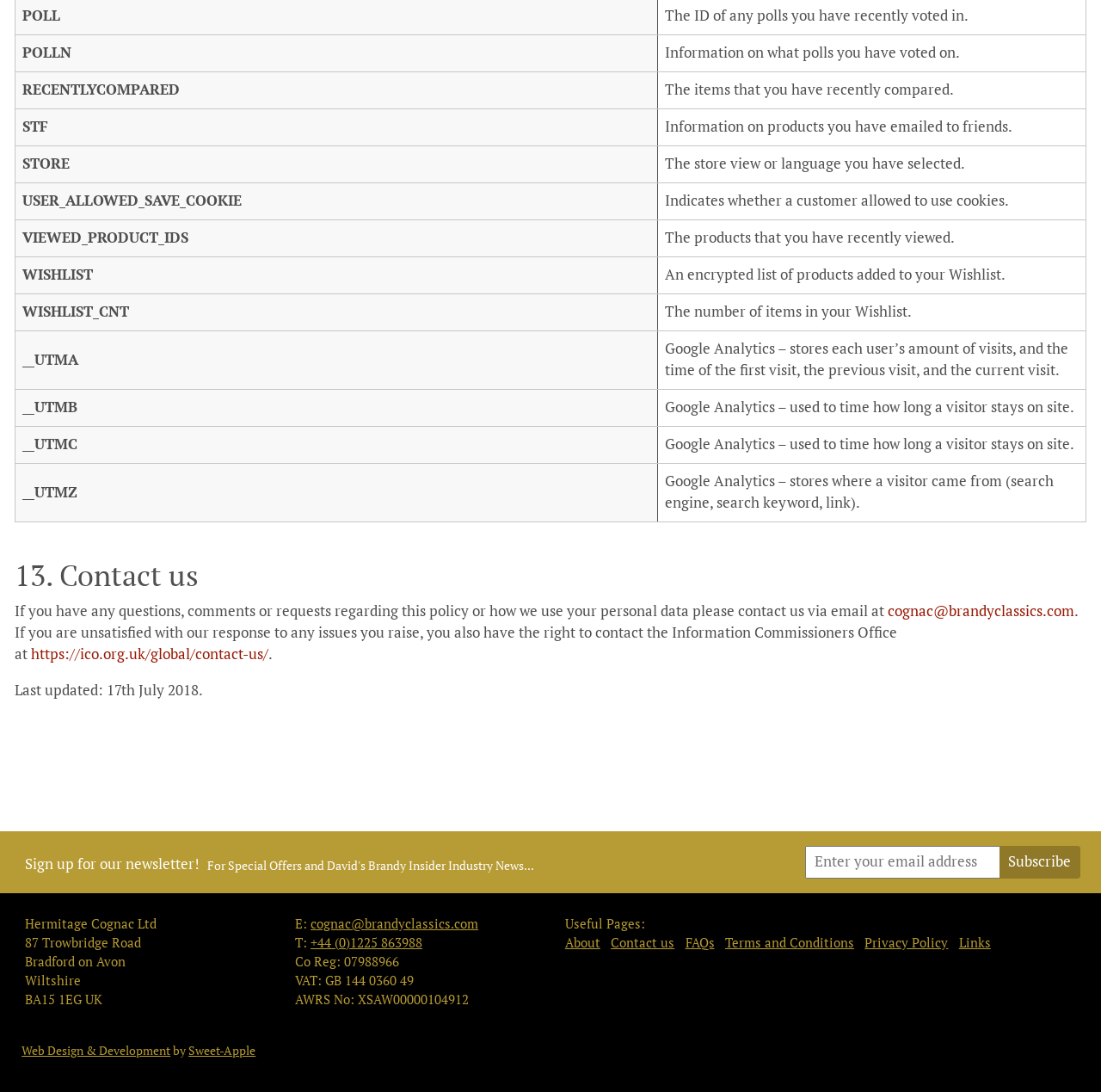Determine the bounding box coordinates of the target area to click to execute the following instruction: "Visit the Information Commissioners Office website."

[0.028, 0.59, 0.244, 0.608]